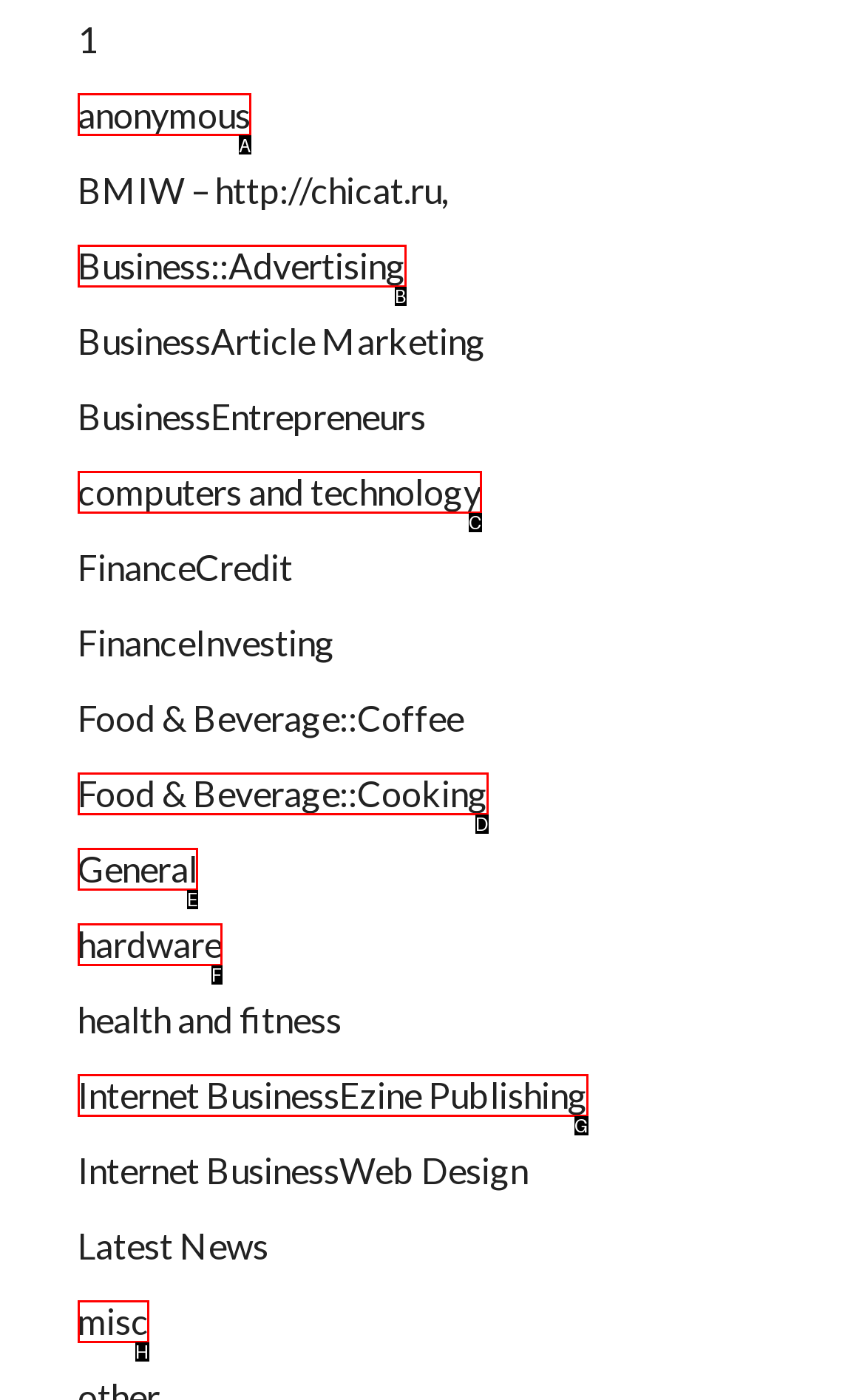Which HTML element should be clicked to fulfill the following task: click on anonymous link?
Reply with the letter of the appropriate option from the choices given.

A